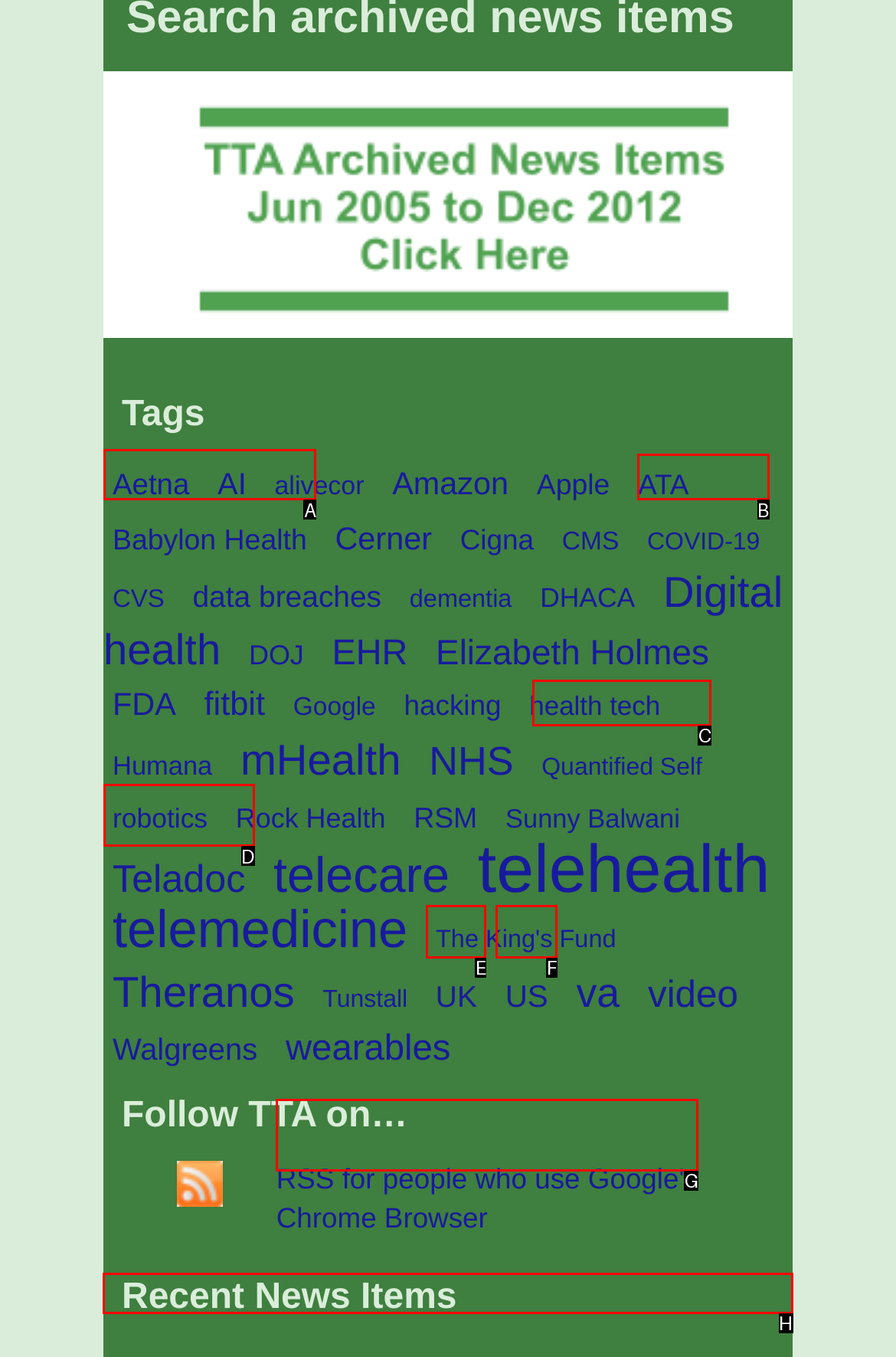Specify which HTML element I should click to complete this instruction: Browse 'Recent News Items' Answer with the letter of the relevant option.

H